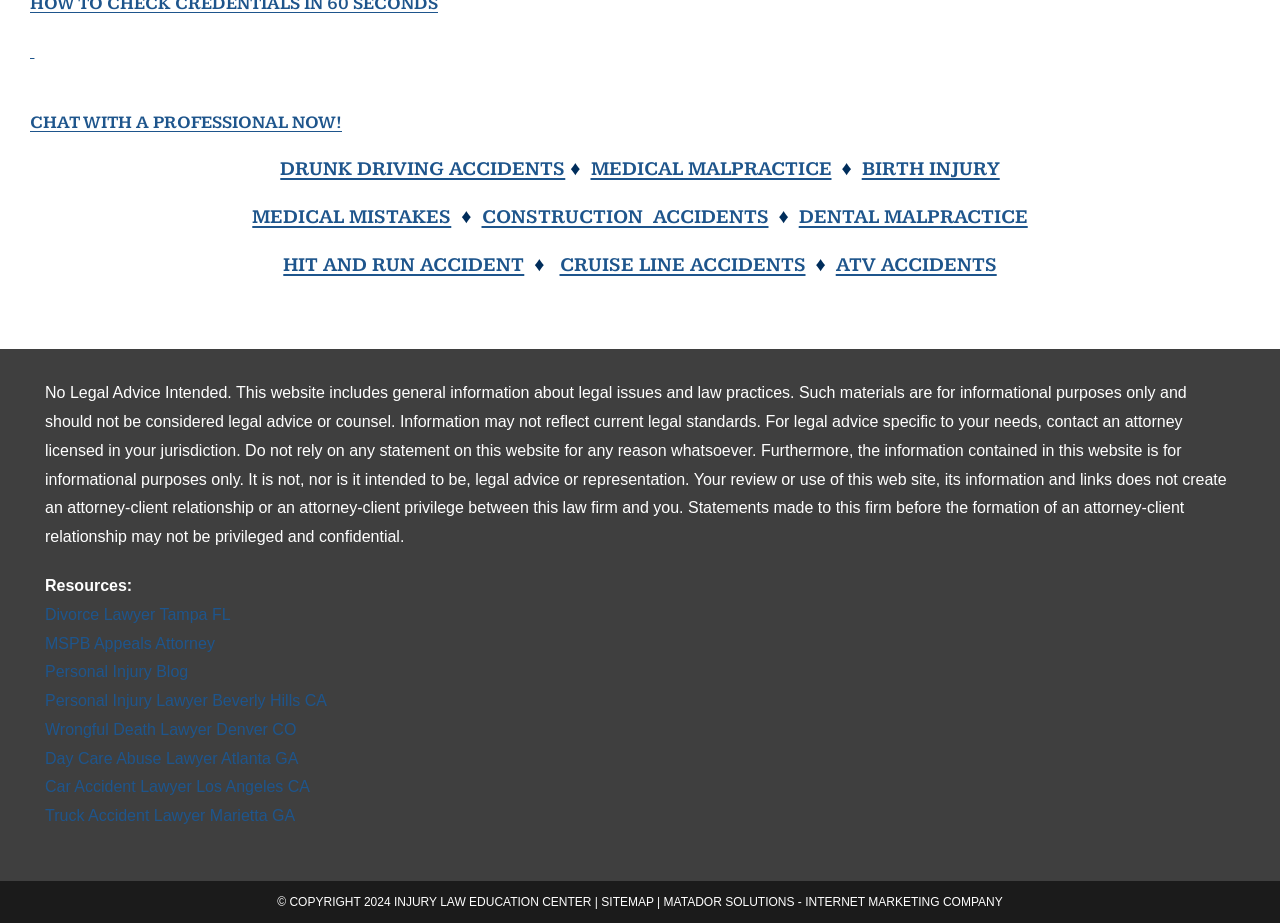Please give a succinct answer to the question in one word or phrase:
What is the main topic of this webpage?

Legal issues and law practices